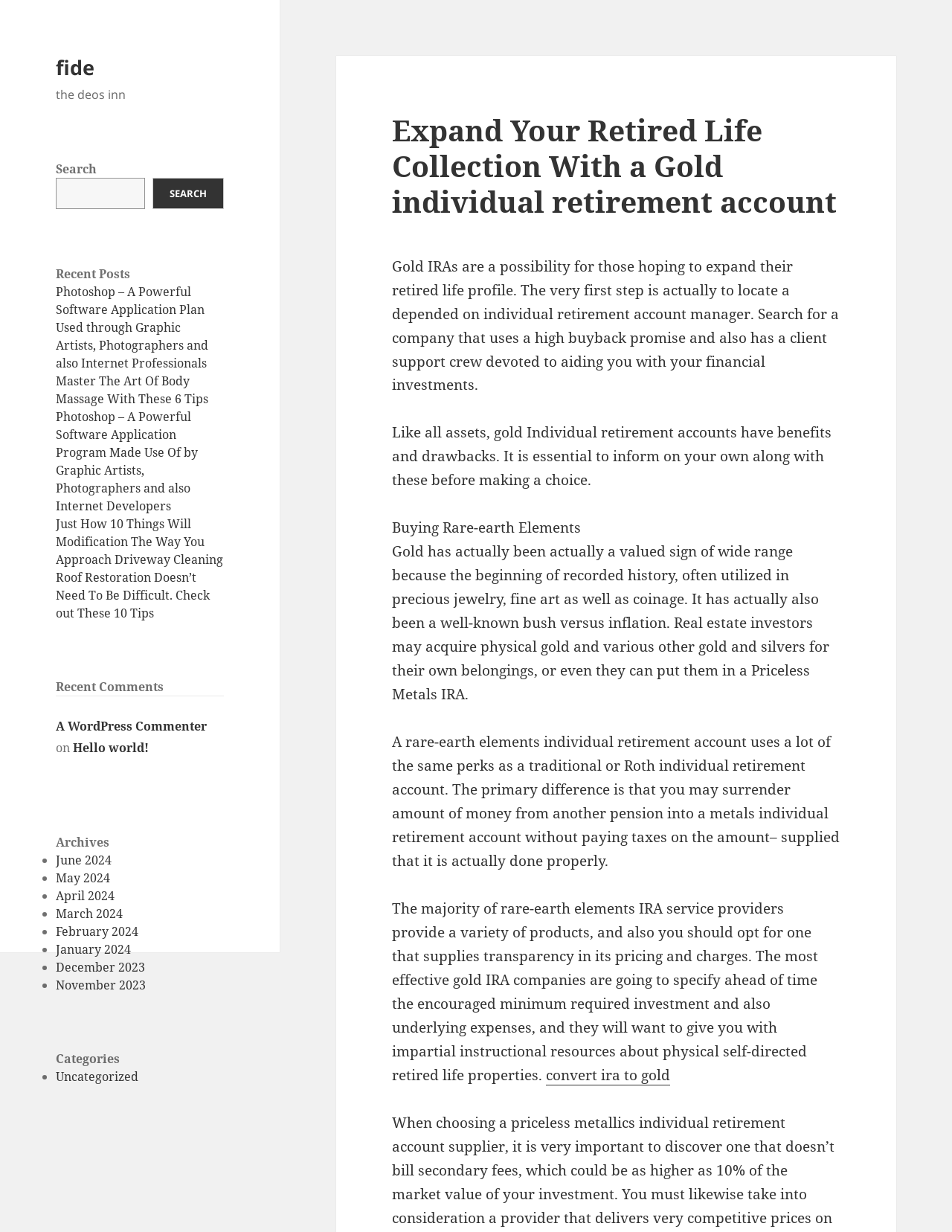Provide the bounding box coordinates of the section that needs to be clicked to accomplish the following instruction: "Read comments from A WordPress Commenter."

[0.059, 0.583, 0.217, 0.596]